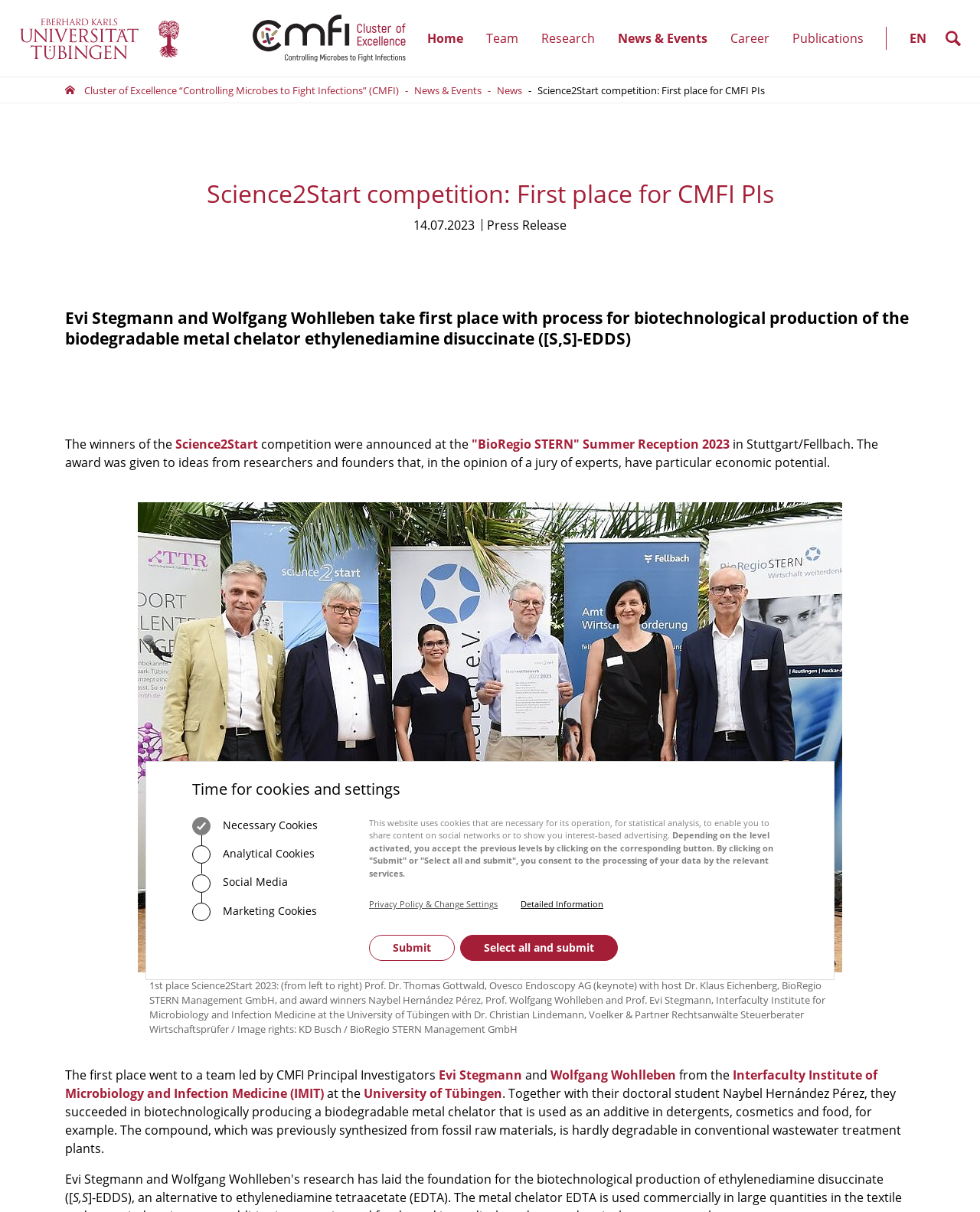What is the name of the institute where Evi Stegmann and Wolfgang Wohlleben are from?
Look at the screenshot and respond with one word or a short phrase.

Interfaculty Institute of Microbiology and Infection Medicine